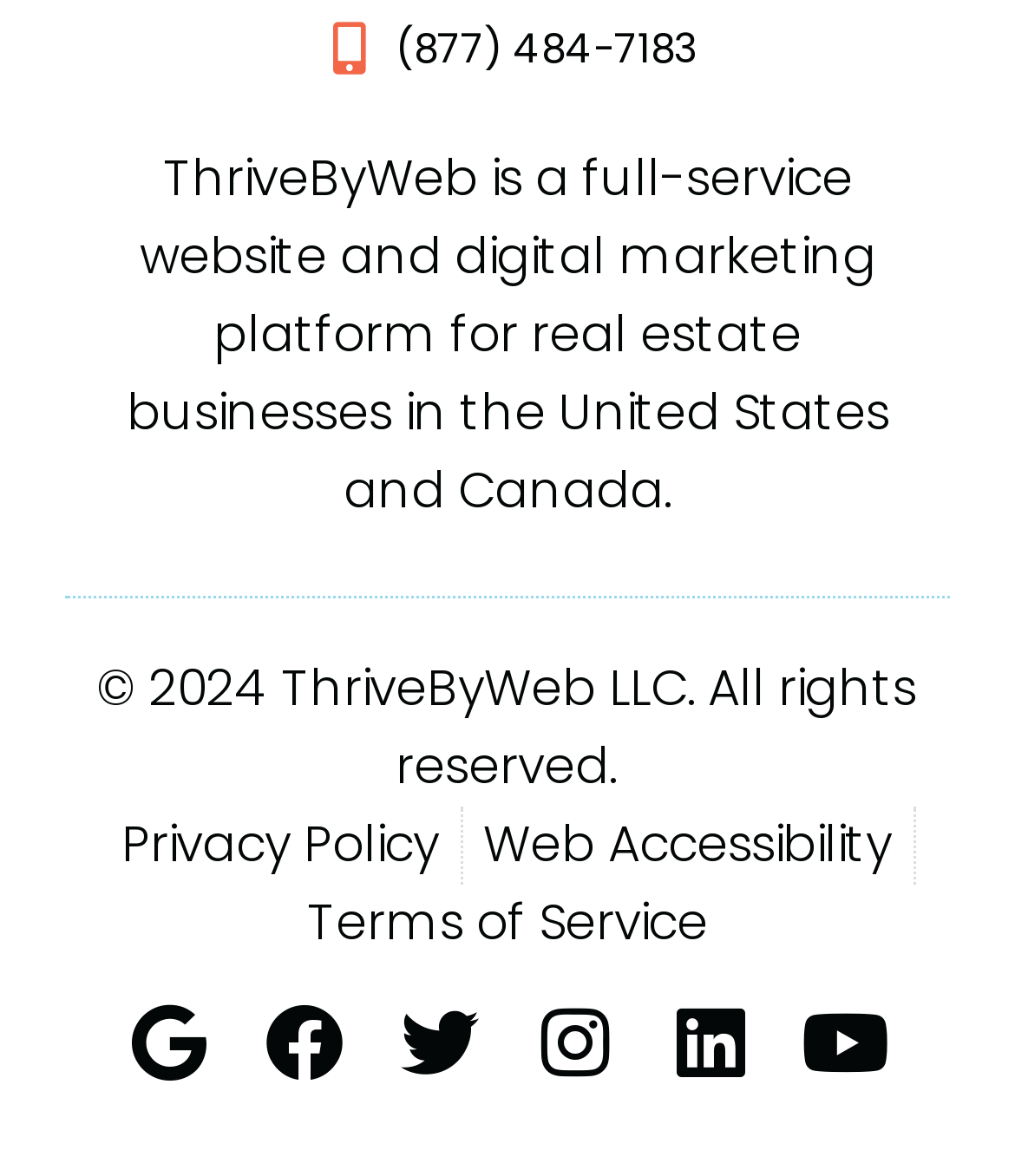Determine the bounding box coordinates of the area to click in order to meet this instruction: "Visit Facebook page".

[0.246, 0.84, 0.354, 0.933]